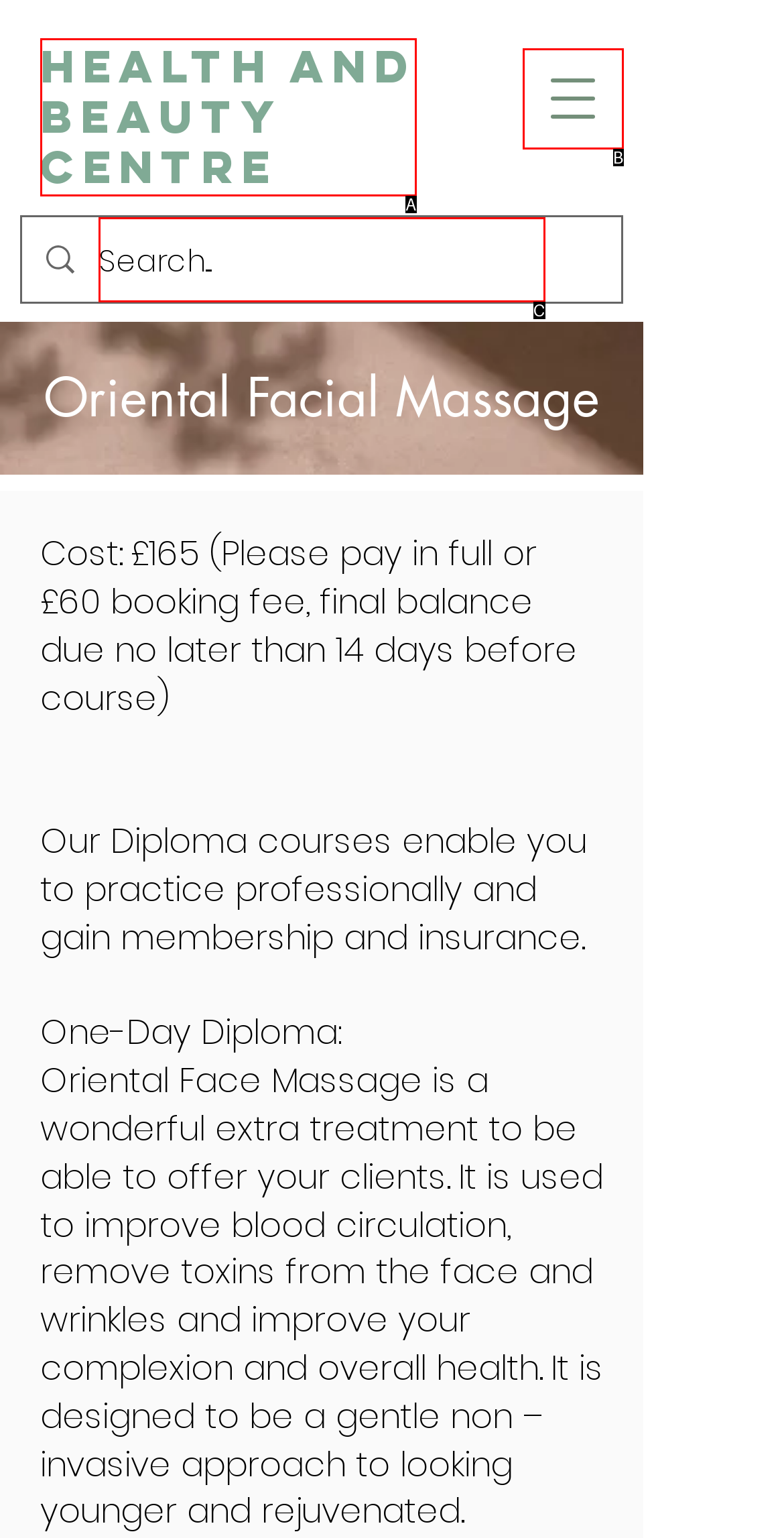Identify the HTML element that corresponds to the description: aria-label="Search..." name="q" placeholder="Search..."
Provide the letter of the matching option from the given choices directly.

C